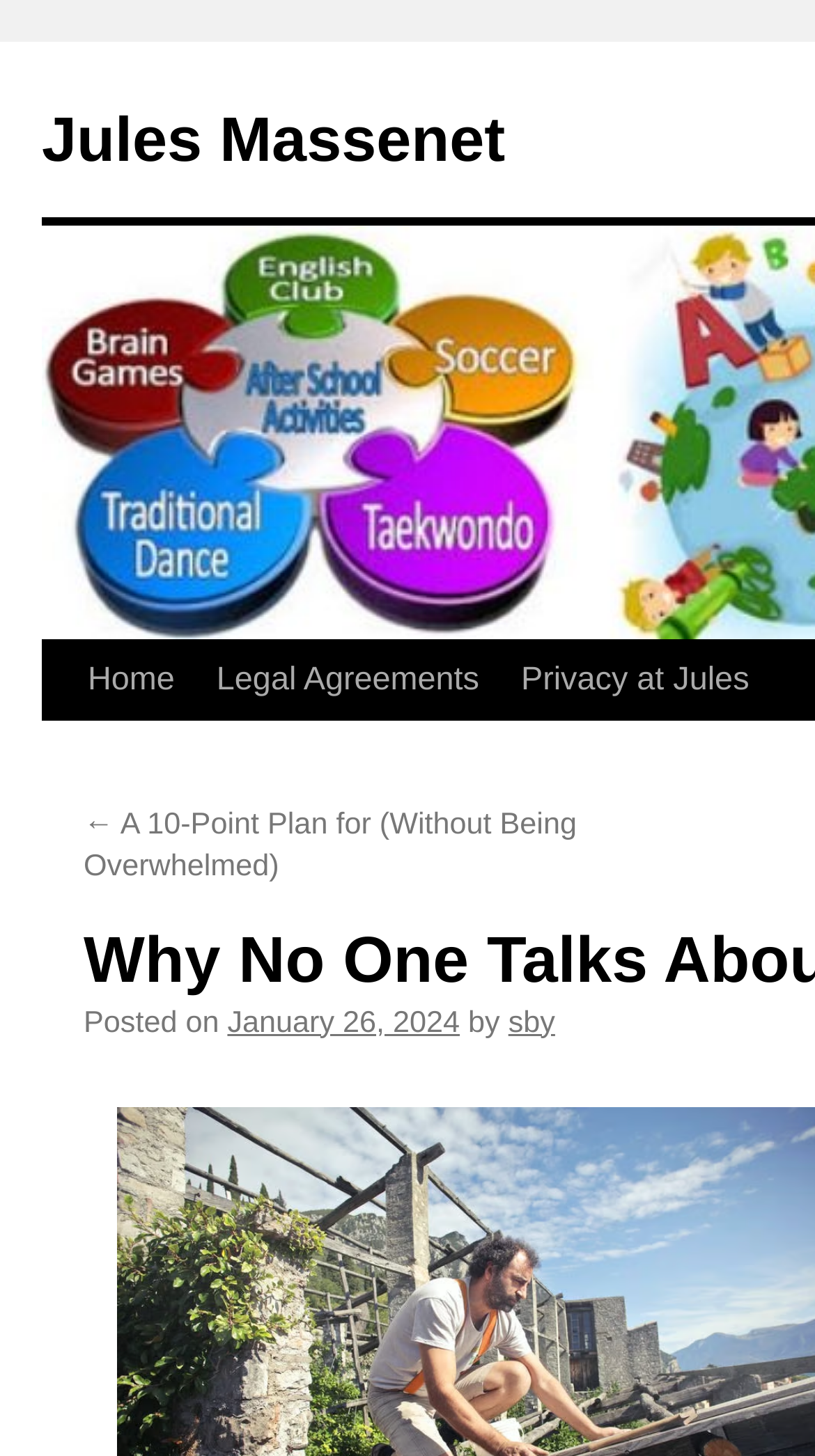Identify the bounding box coordinates of the element to click to follow this instruction: 'view January 26, 2024 post'. Ensure the coordinates are four float values between 0 and 1, provided as [left, top, right, bottom].

[0.279, 0.691, 0.564, 0.714]